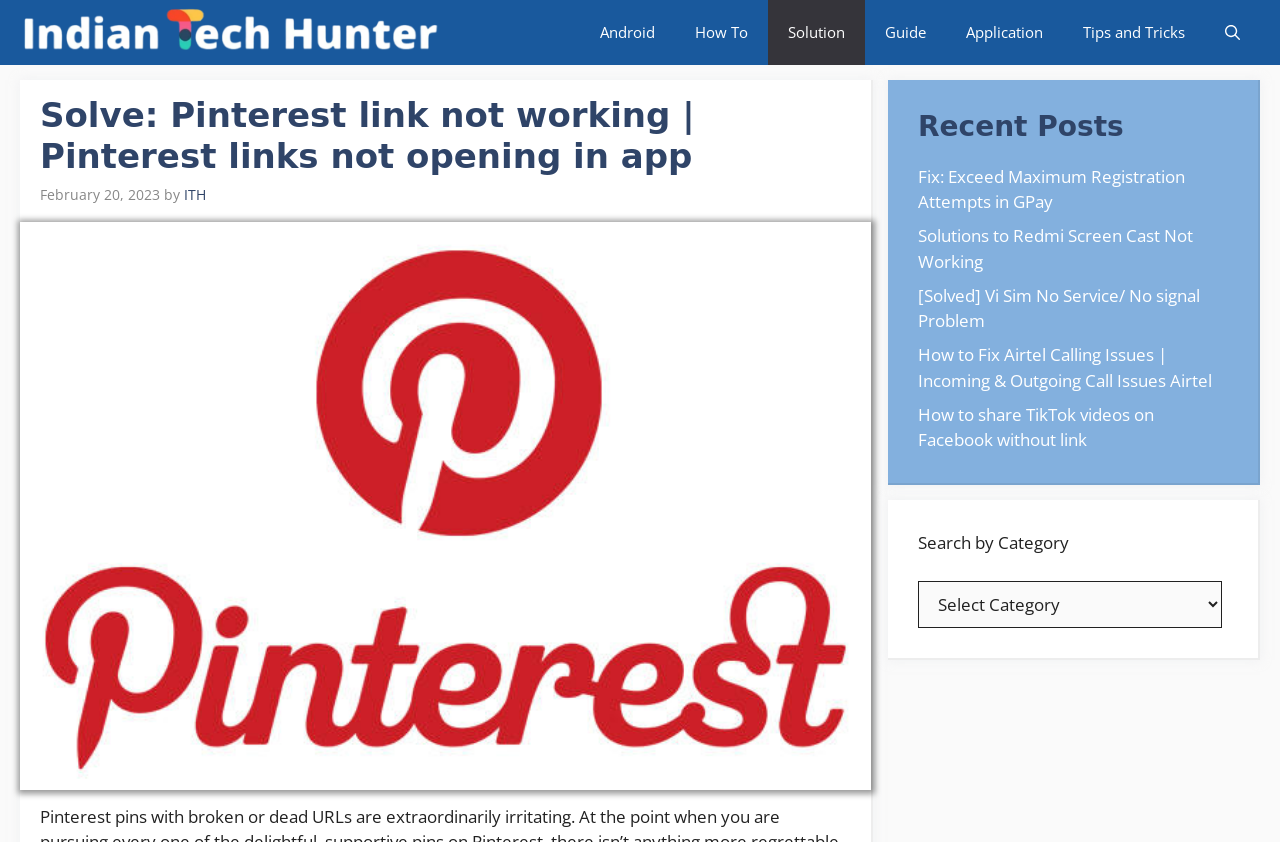Identify and provide the text of the main header on the webpage.

Solve: Pinterest link not working | Pinterest links not opening in app